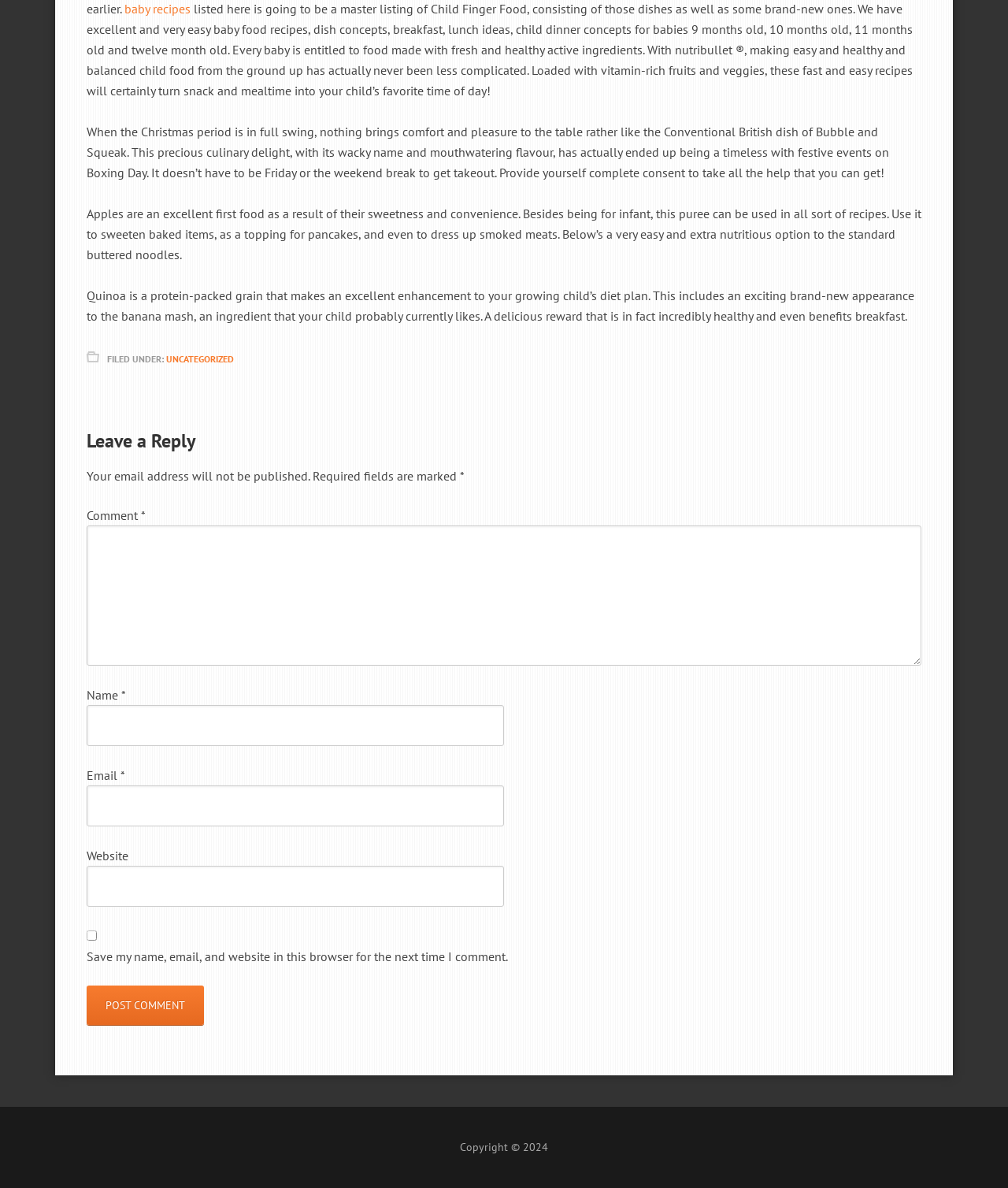Provide a one-word or brief phrase answer to the question:
What is the benefit of using quinoa in baby food?

It is protein-packed